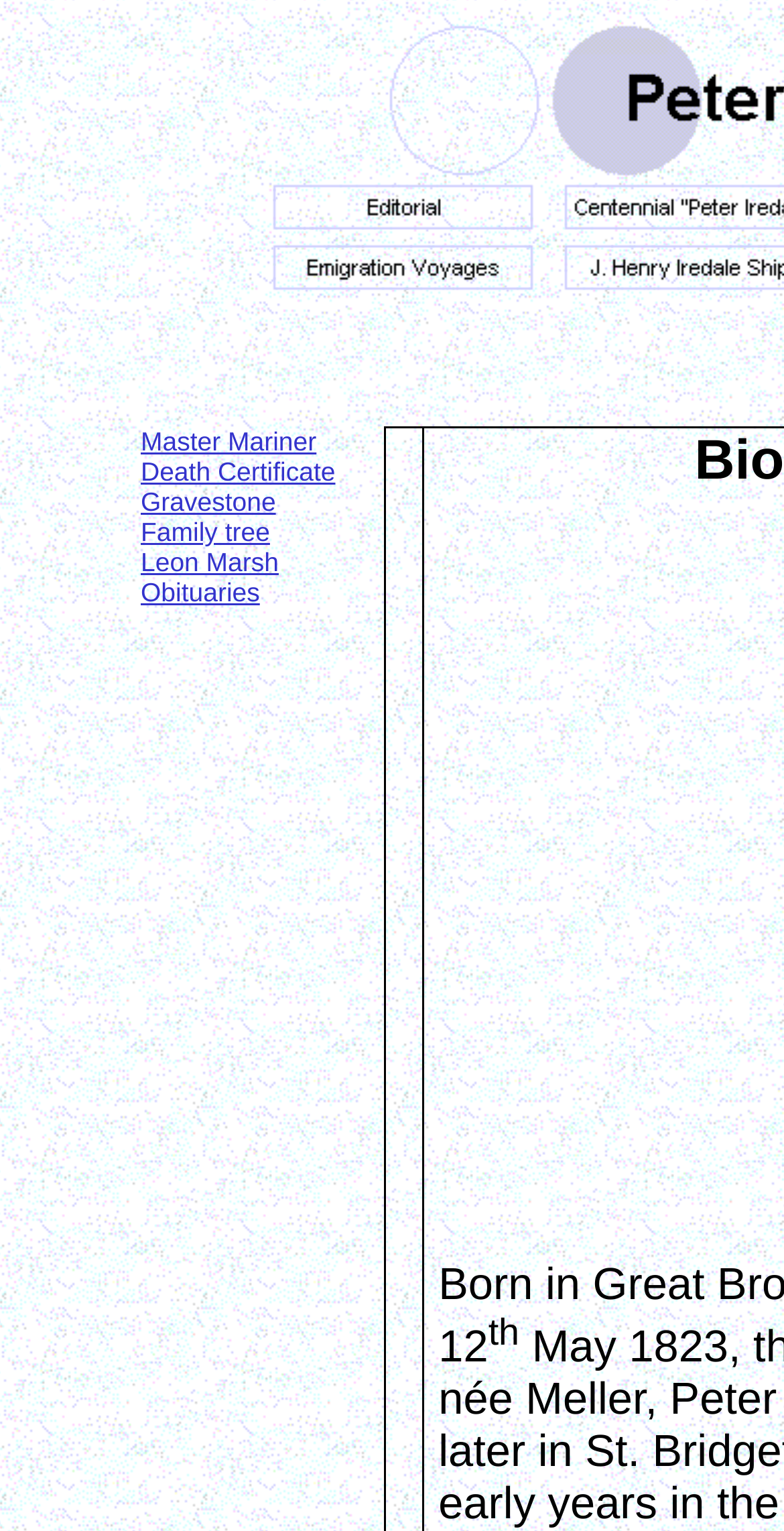Provide an in-depth caption for the webpage.

The webpage is about the biography of Peter Iredale. At the top, there are two links, "Editorial" and "Emigration Voyages", accompanied by images, situated side by side, taking up about a third of the screen width. 

Below these links, there are six links arranged vertically, each with a short description. These links are "Master Mariner", "Death Certificate", "Gravestone", "Family tree", "Leon Marsh", and "Obituaries". The "Obituaries" link has a superscript "th" attached to it.

The layout of the webpage is organized, with clear categorization of links and images, making it easy to navigate and find specific information about Peter Iredale's life.